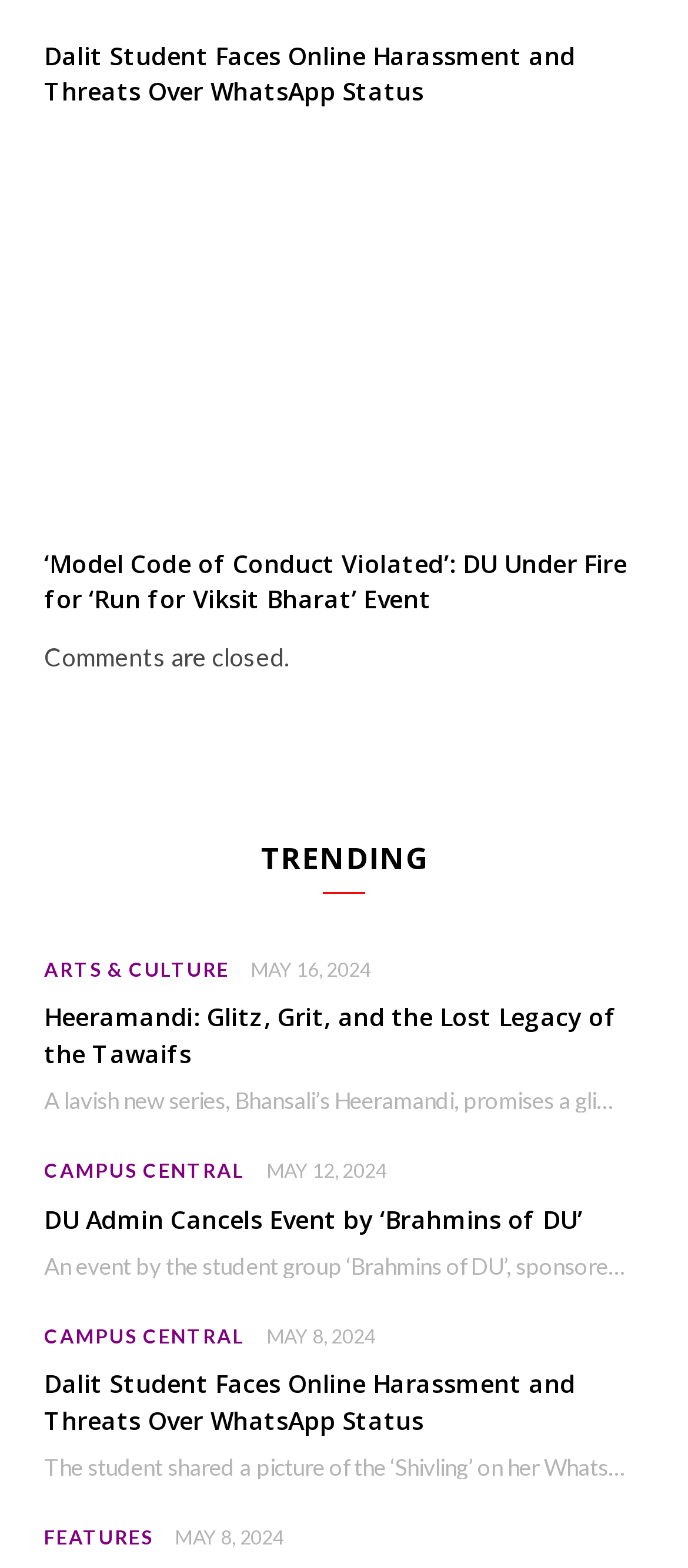Identify the bounding box coordinates of the HTML element based on this description: "Features".

[0.064, 0.973, 0.223, 0.988]